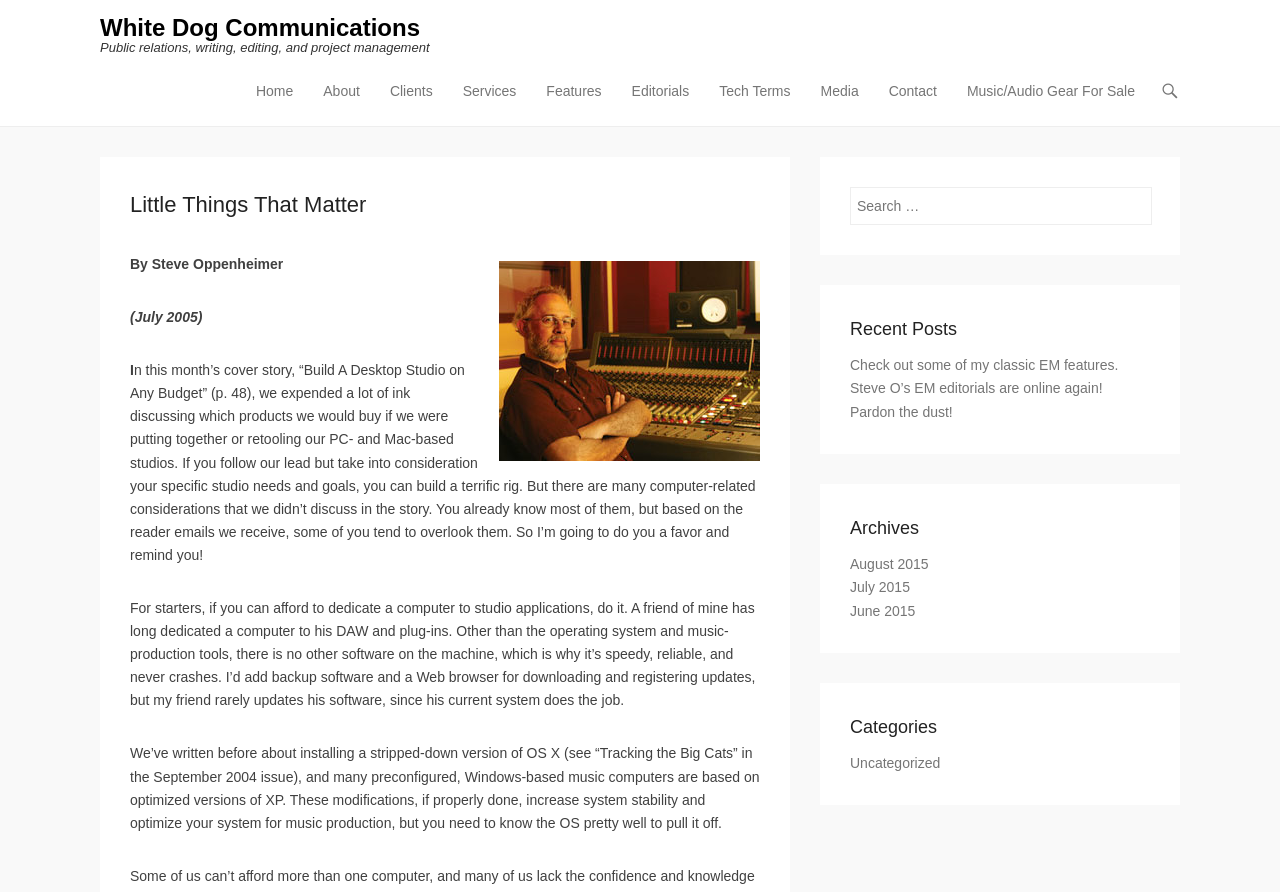Answer this question using a single word or a brief phrase:
What is the purpose of dedicating a computer to studio applications?

To make it speedy, reliable, and never crash